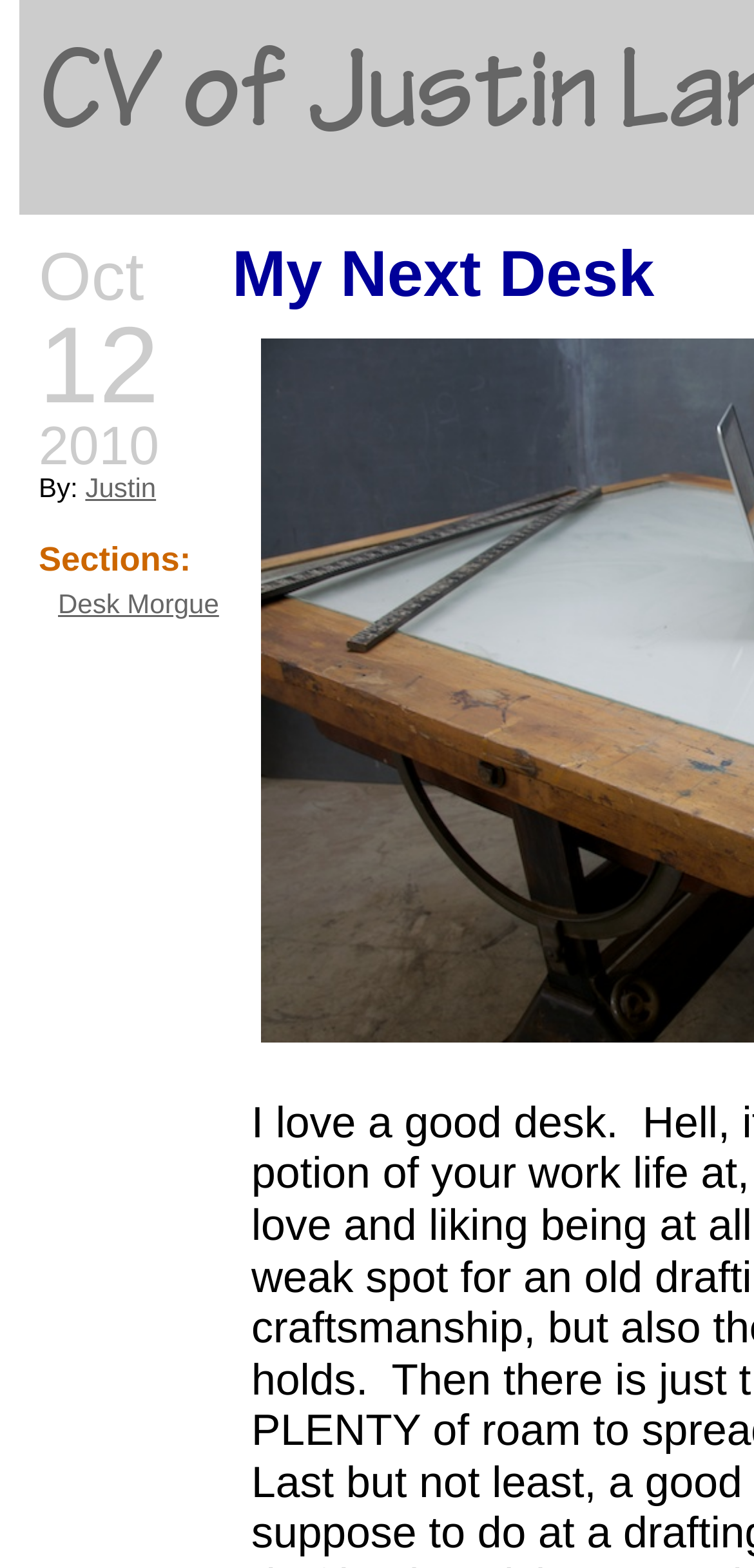Given the element description "Justin", identify the bounding box of the corresponding UI element.

[0.113, 0.301, 0.207, 0.321]